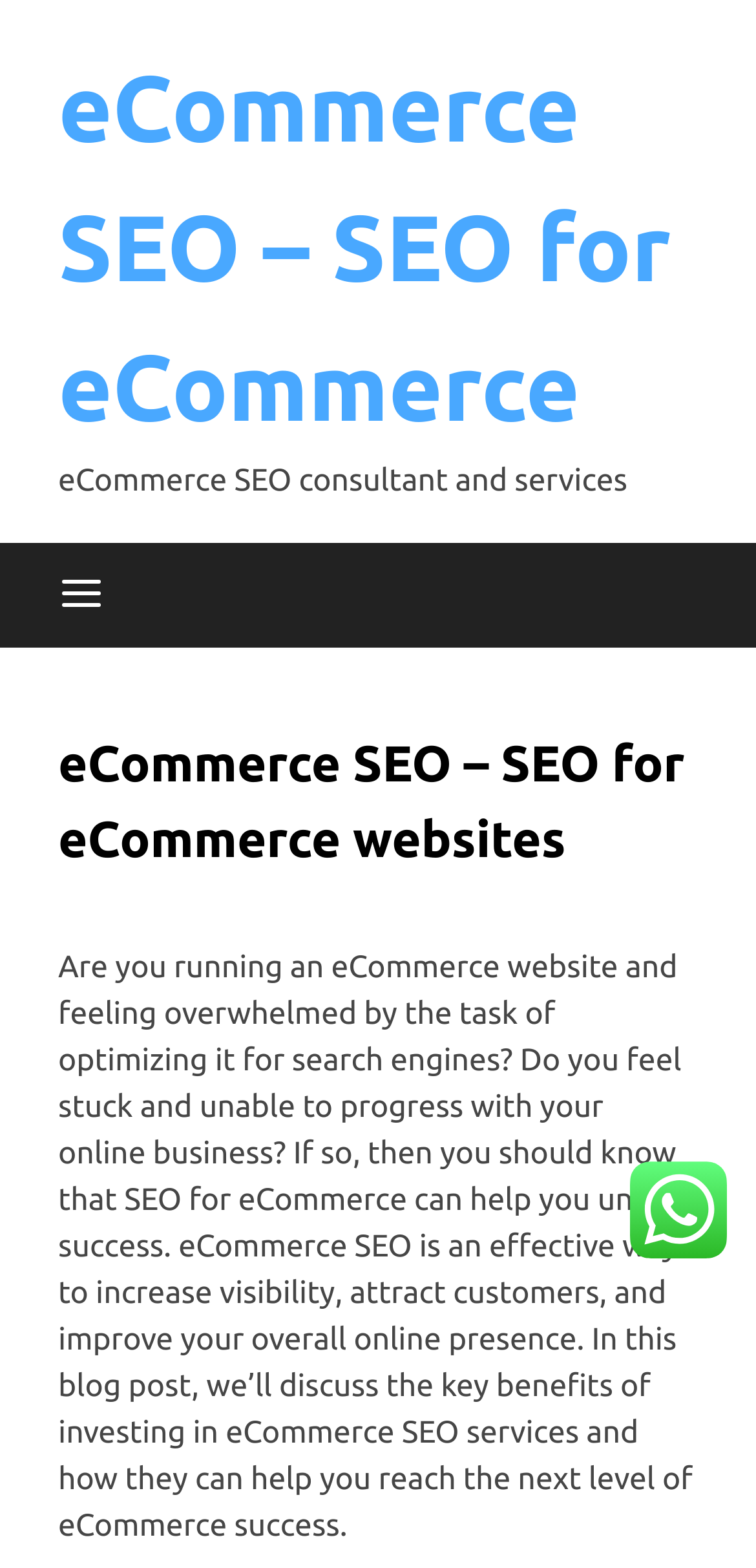Please give a concise answer to this question using a single word or phrase: 
What is the feeling of the eCommerce website owner?

Overwhelmed